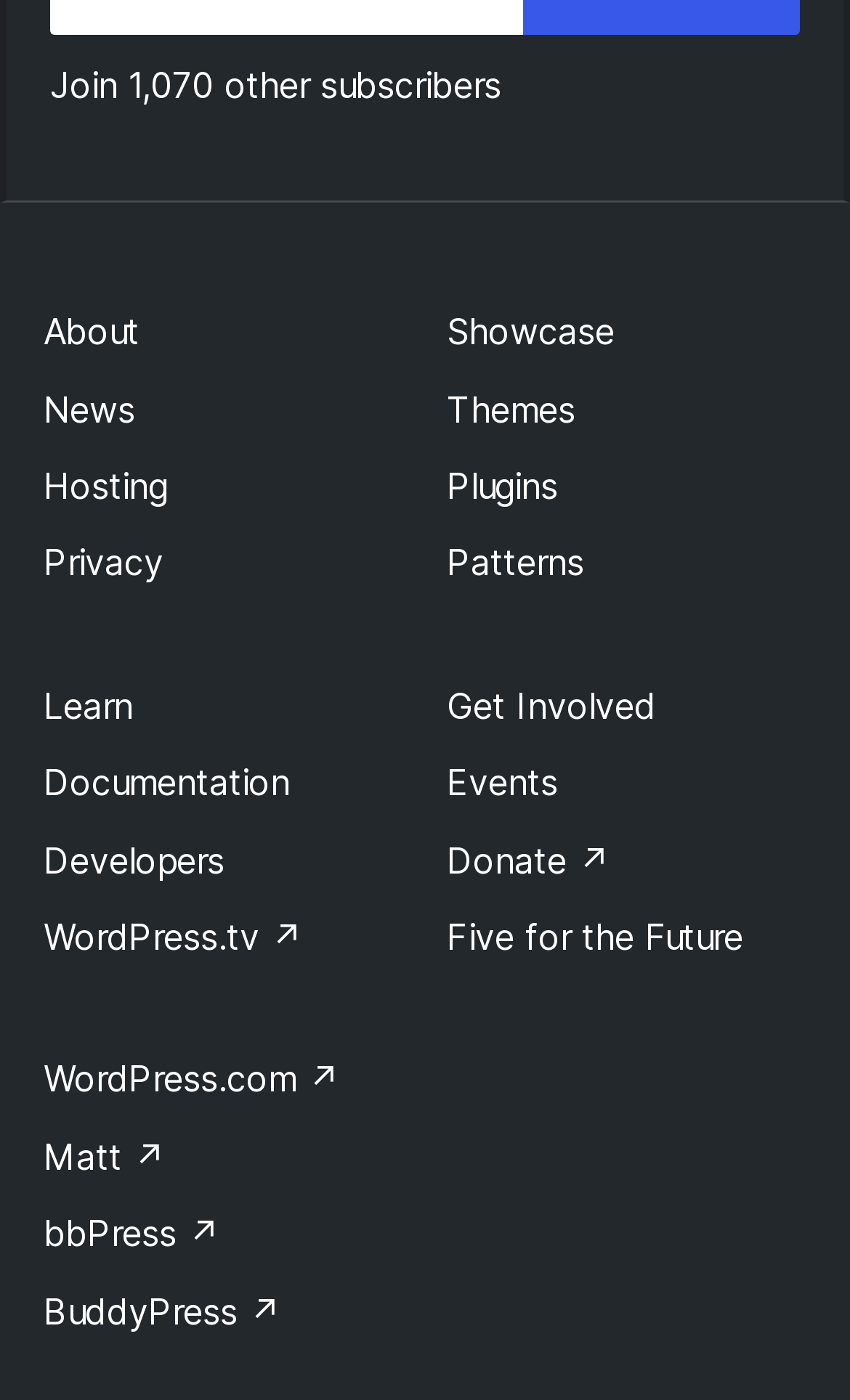Please locate the bounding box coordinates of the element that should be clicked to complete the given instruction: "Click on About".

[0.051, 0.221, 0.164, 0.253]